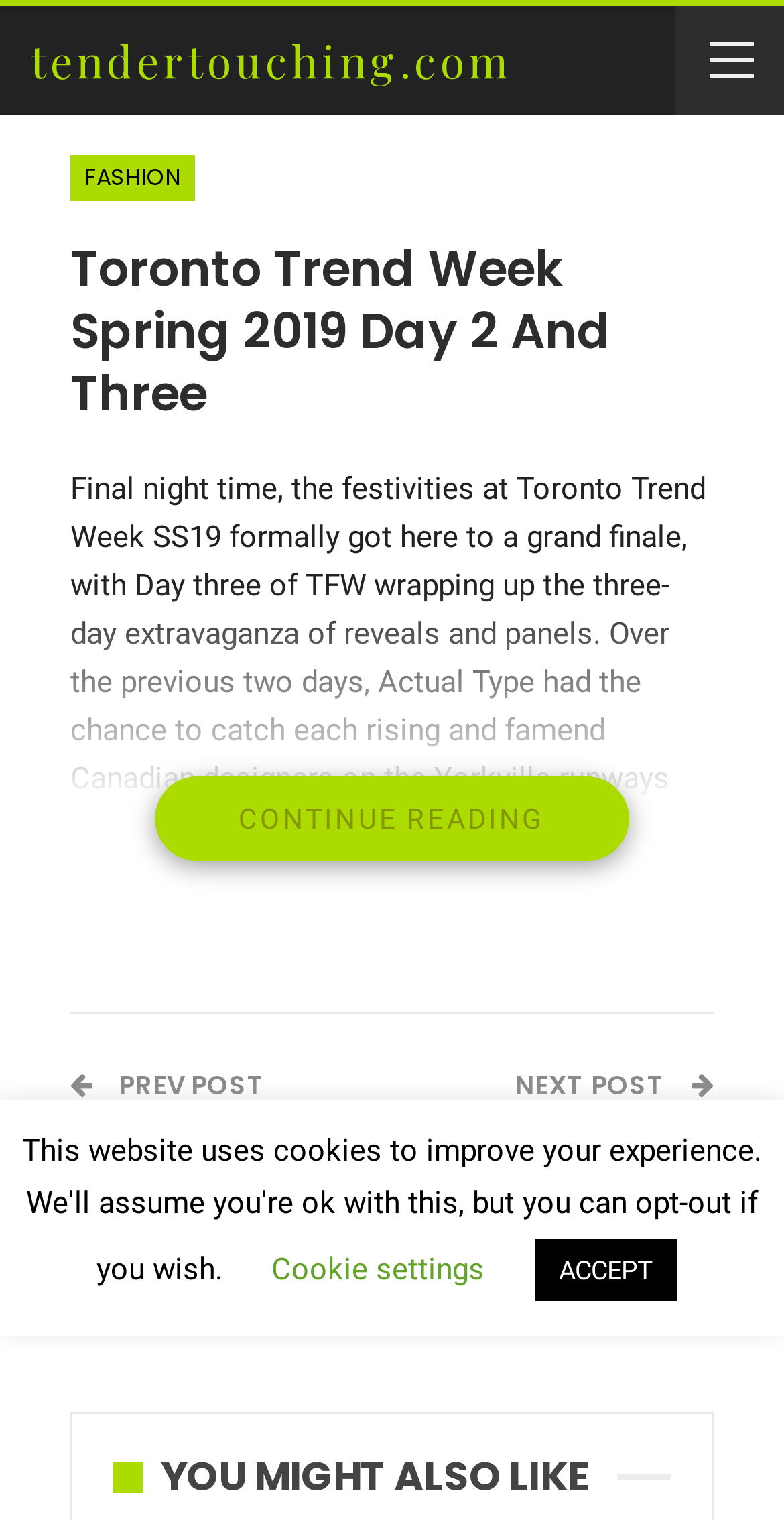Identify the webpage's primary heading and generate its text.

Toronto Trend Week Spring 2019 Day 2 And Three